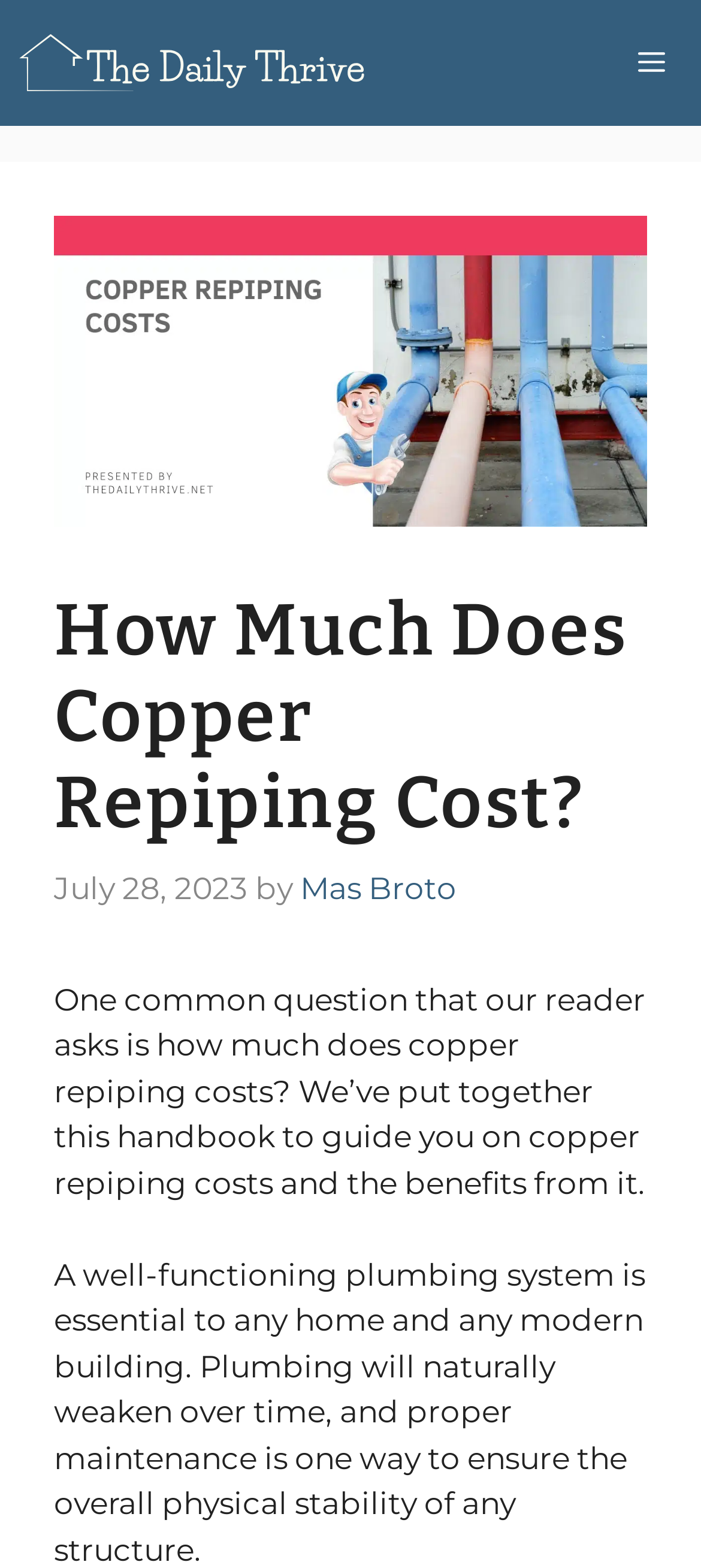Identify and extract the main heading of the webpage.

How Much Does Copper Repiping Cost?